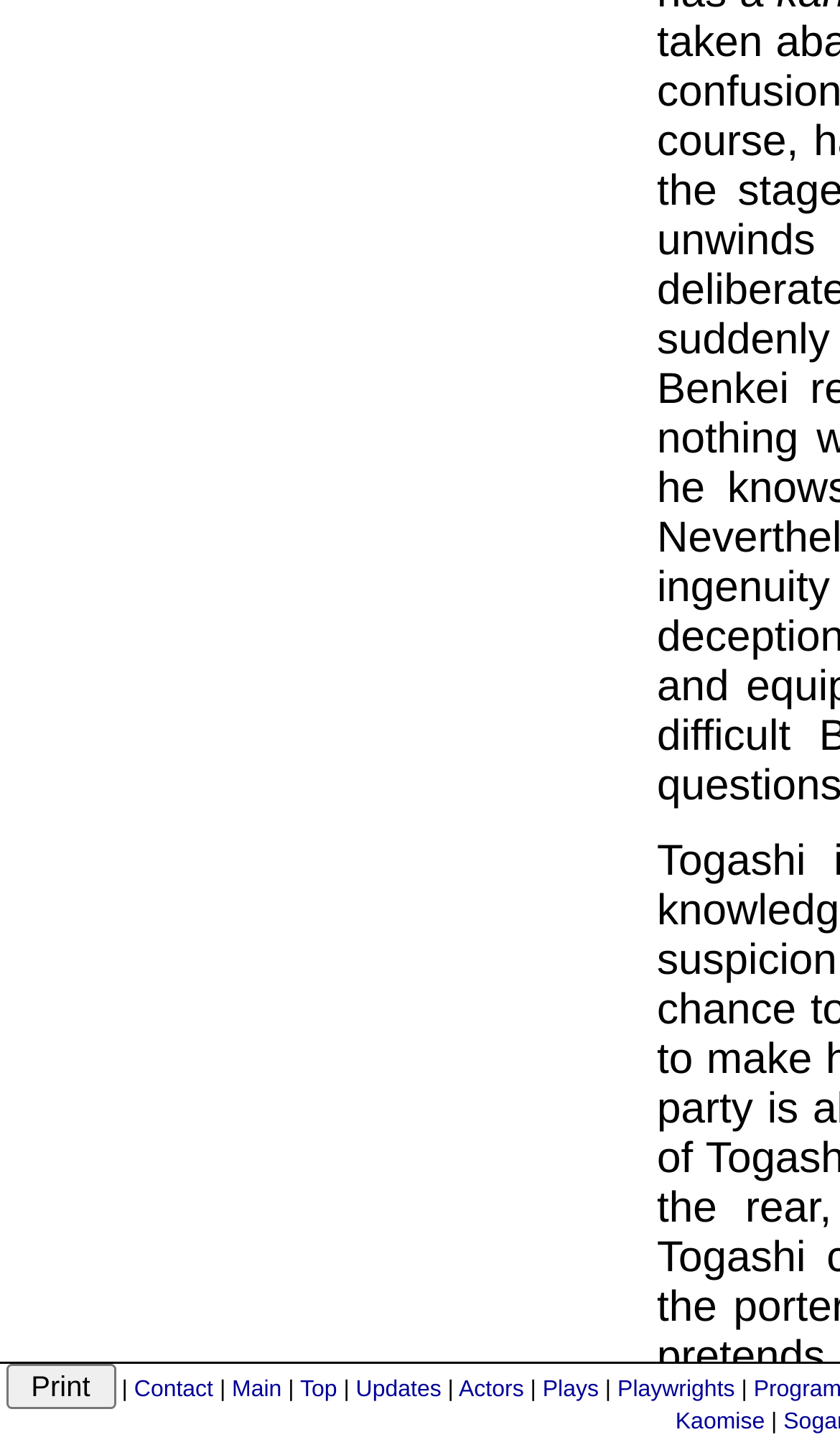Show the bounding box coordinates of the region that should be clicked to follow the instruction: "Click the 'Print' button."

[0.007, 0.941, 0.137, 0.972]